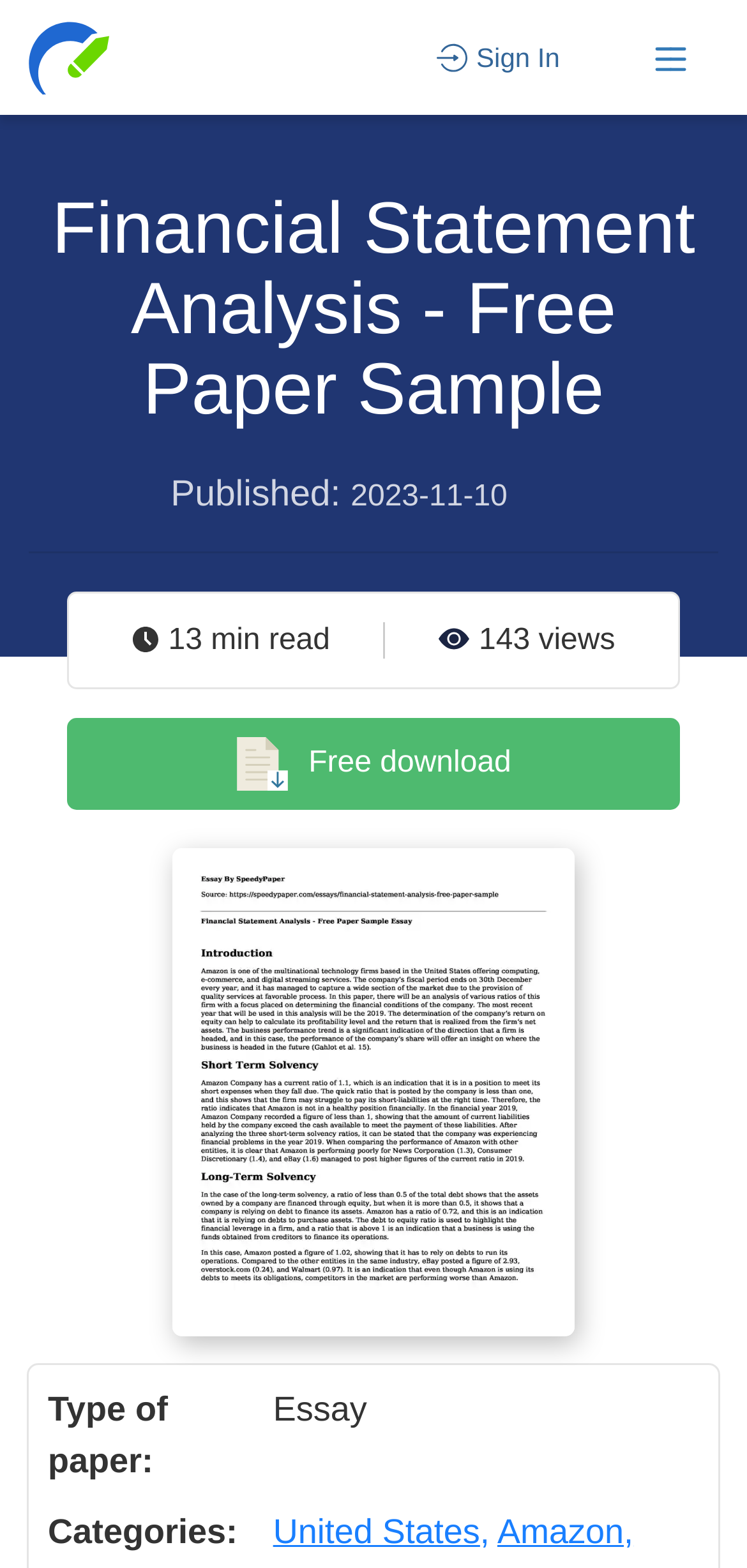Provide the bounding box coordinates of the HTML element this sentence describes: "Amazon". The bounding box coordinates consist of four float numbers between 0 and 1, i.e., [left, top, right, bottom].

[0.666, 0.964, 0.848, 0.988]